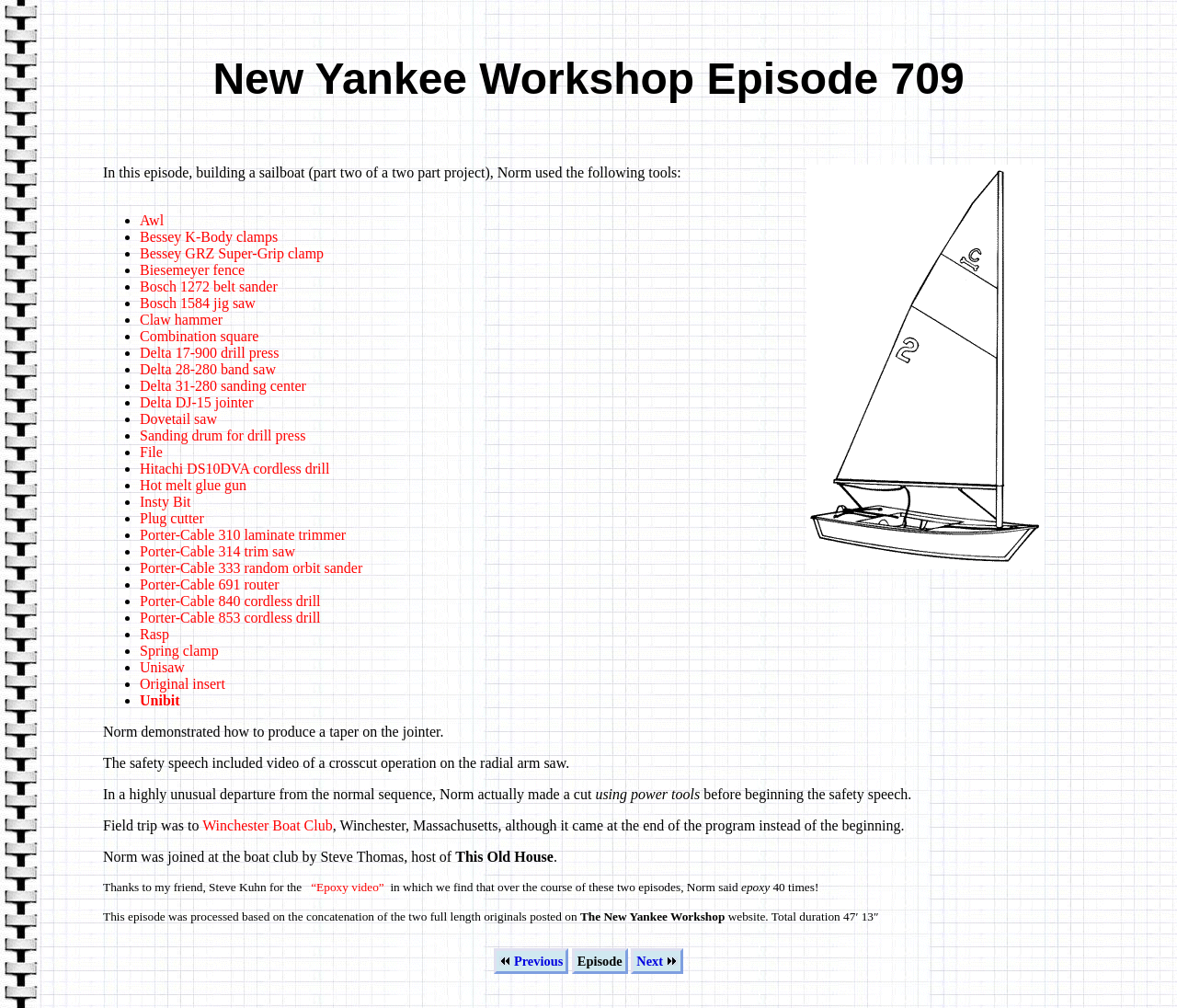Please determine the bounding box coordinates of the element's region to click for the following instruction: "Click on the link 'This Old House'".

[0.387, 0.842, 0.47, 0.858]